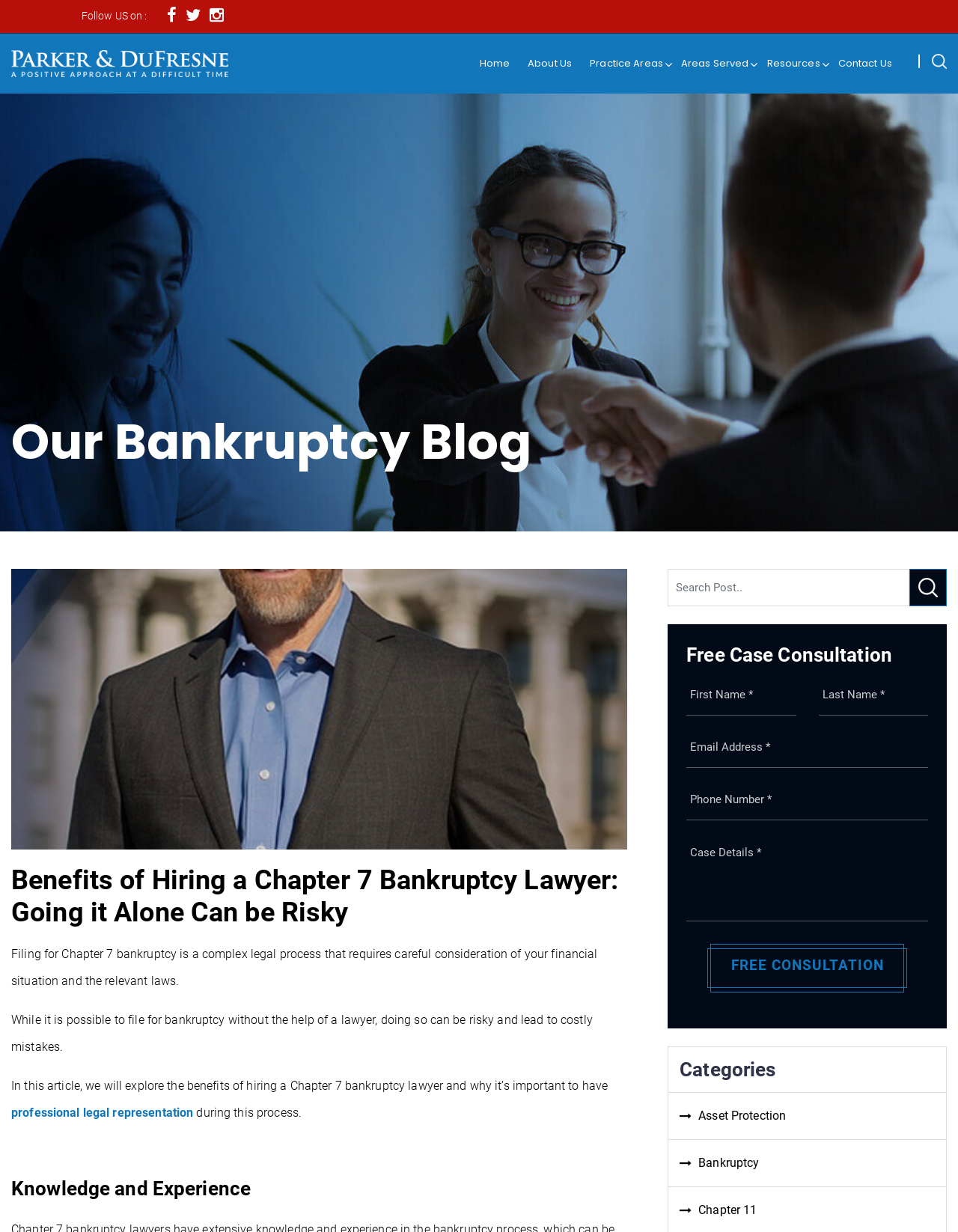Determine the bounding box coordinates of the area to click in order to meet this instruction: "Read the article about benefits of hiring a Chapter 7 bankruptcy lawyer".

[0.012, 0.702, 0.655, 0.754]